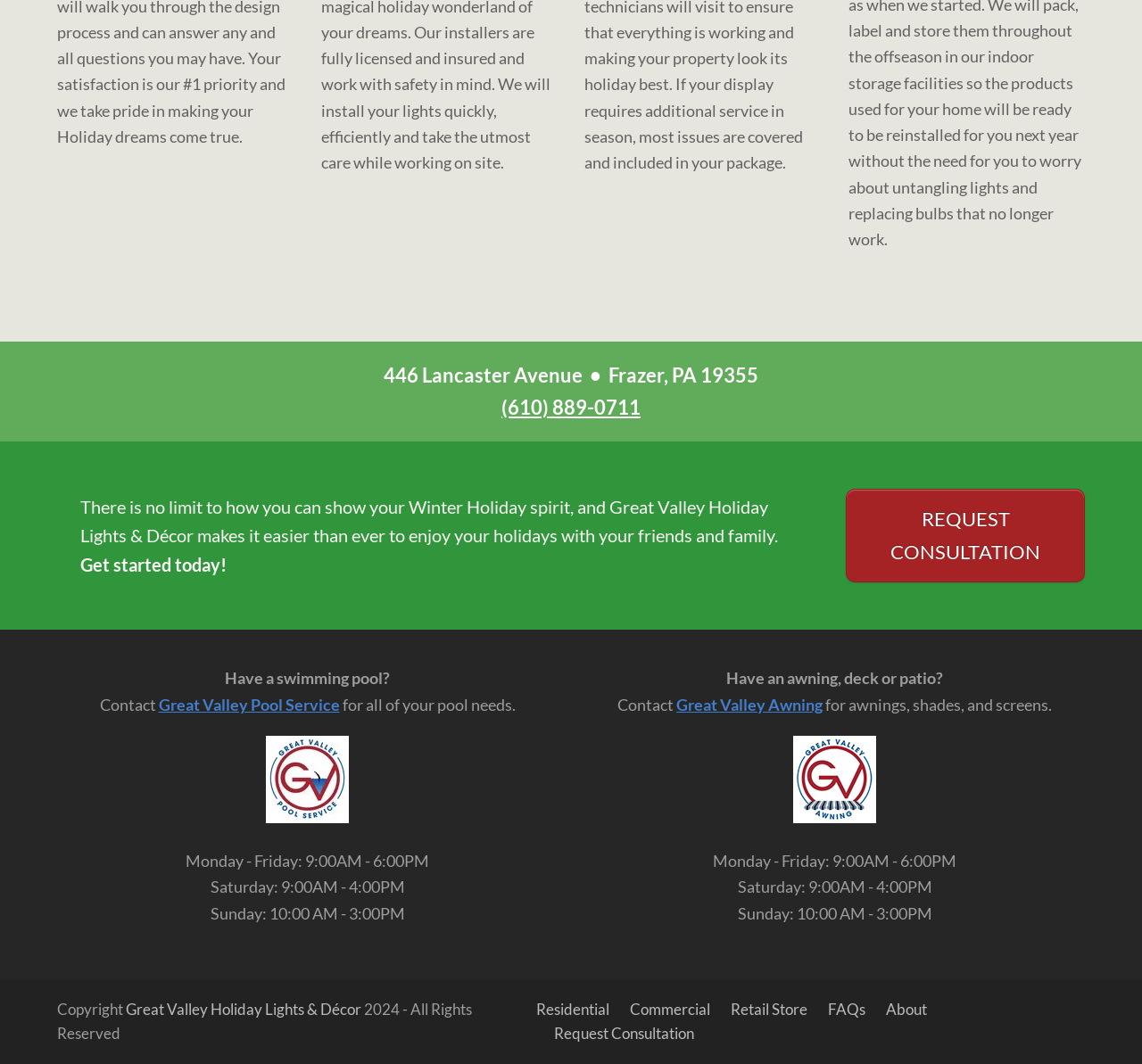Locate the bounding box coordinates of the element that should be clicked to execute the following instruction: "Request a consultation".

[0.741, 0.459, 0.95, 0.547]